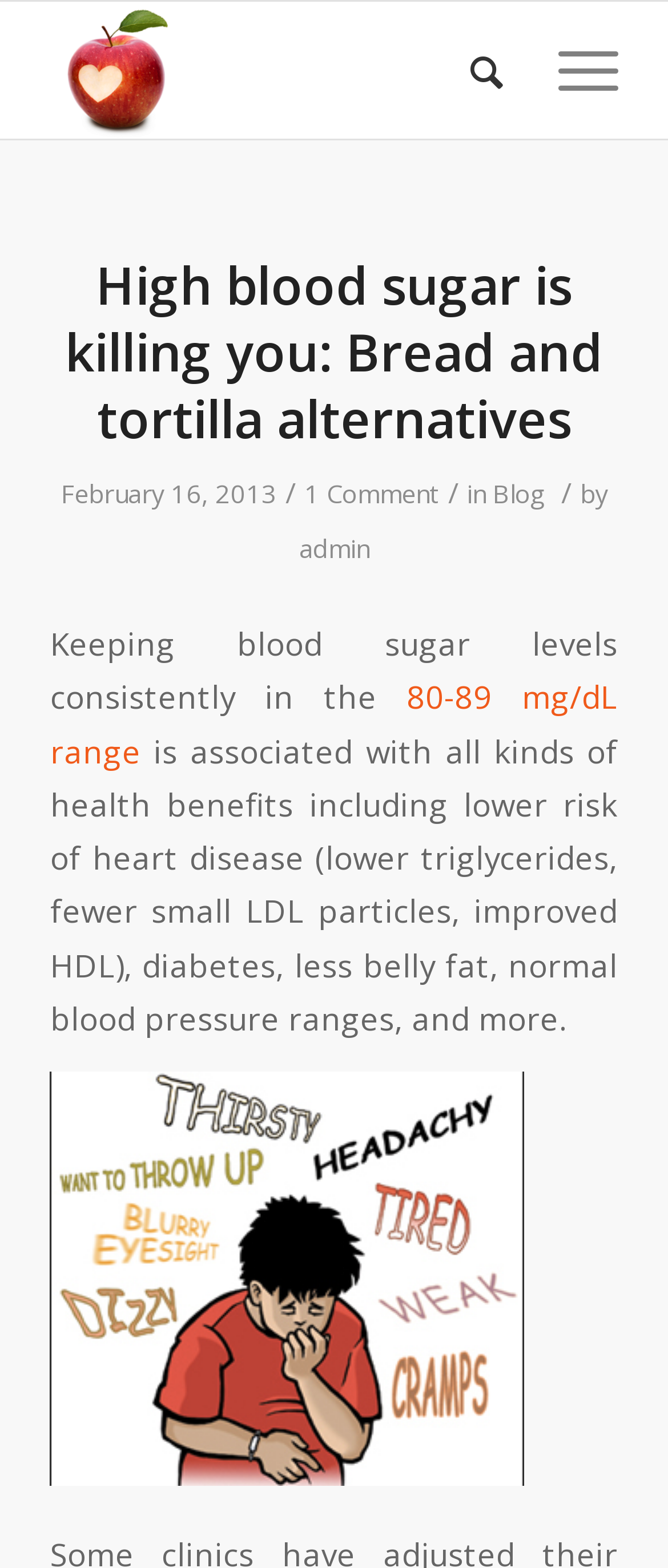Based on the description "Menu Menu", find the bounding box of the specified UI element.

[0.784, 0.001, 0.925, 0.088]